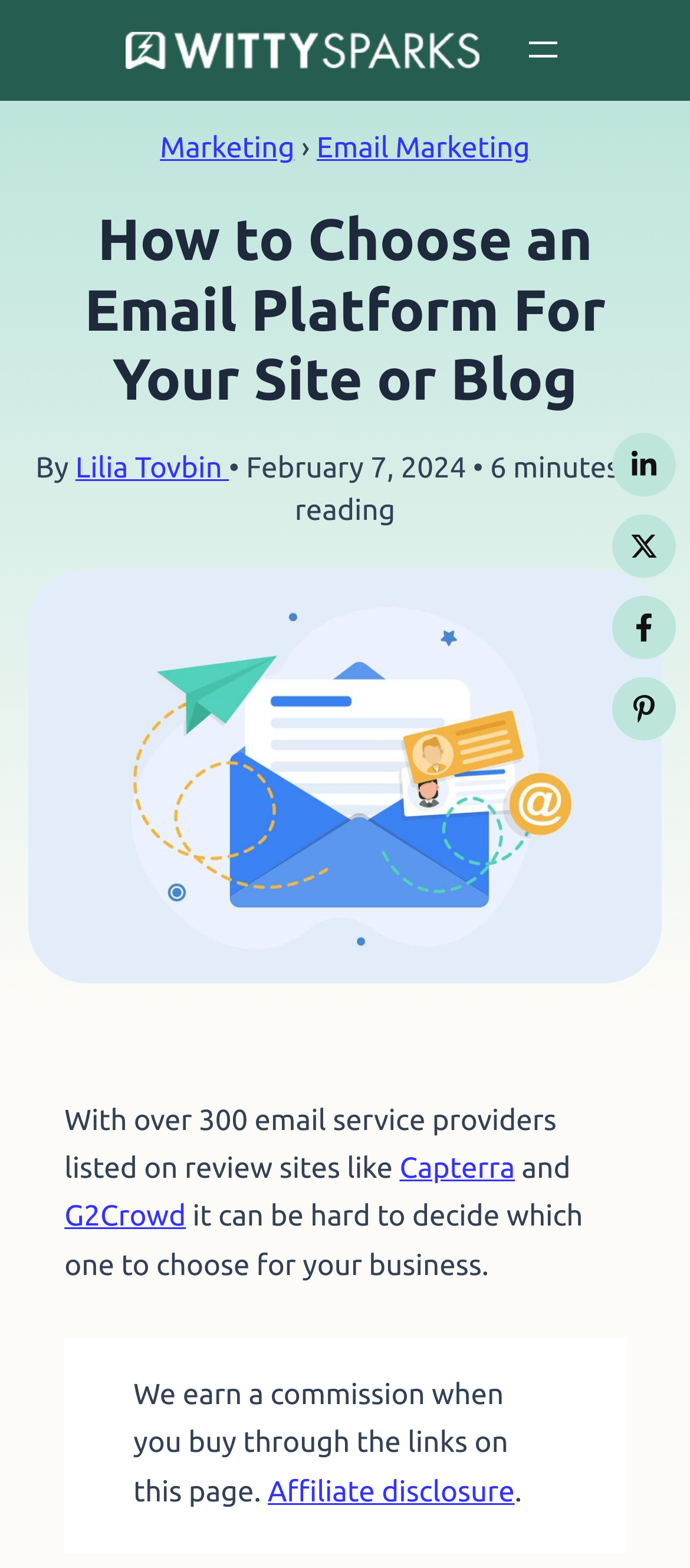Locate the bounding box coordinates of the clickable element to fulfill the following instruction: "Go to the Email Marketing page". Provide the coordinates as four float numbers between 0 and 1 in the format [left, top, right, bottom].

[0.459, 0.085, 0.768, 0.105]